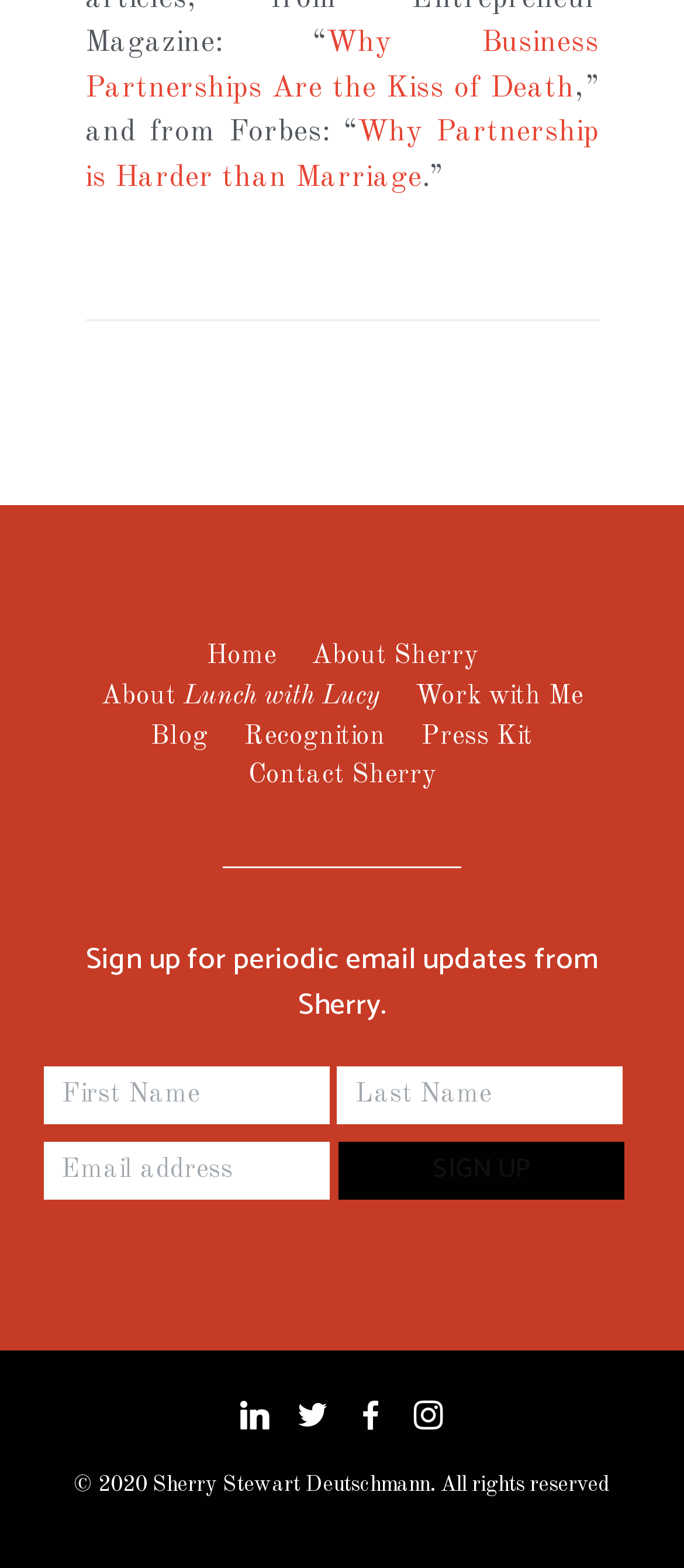Identify the bounding box coordinates of the part that should be clicked to carry out this instruction: "Click on 'Employee Assistance Program'".

None